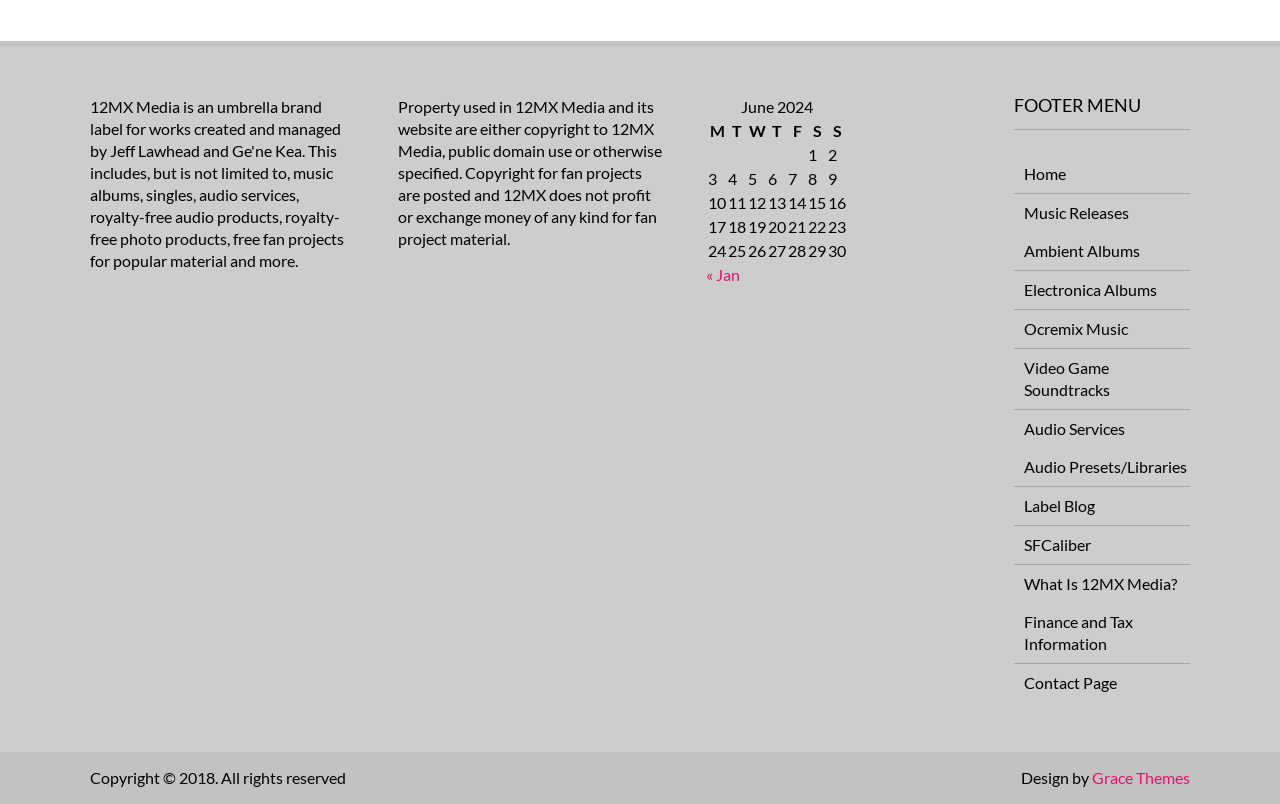Could you specify the bounding box coordinates for the clickable section to complete the following instruction: "Check the 'What Is 12MX Media?' page"?

[0.792, 0.702, 0.92, 0.75]